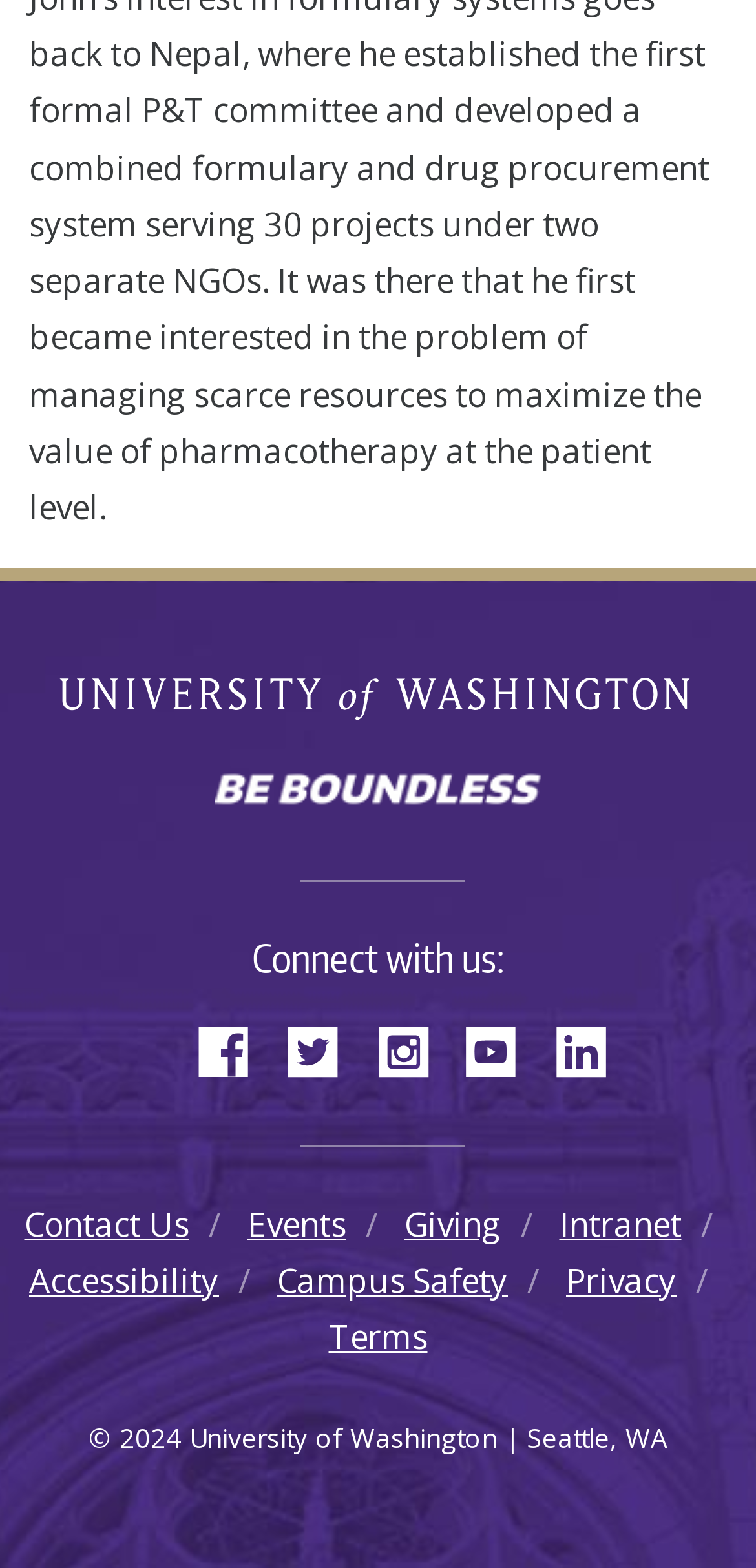Find the bounding box coordinates corresponding to the UI element with the description: "Contact Us". The coordinates should be formatted as [left, top, right, bottom], with values as floats between 0 and 1.

[0.032, 0.766, 0.25, 0.795]